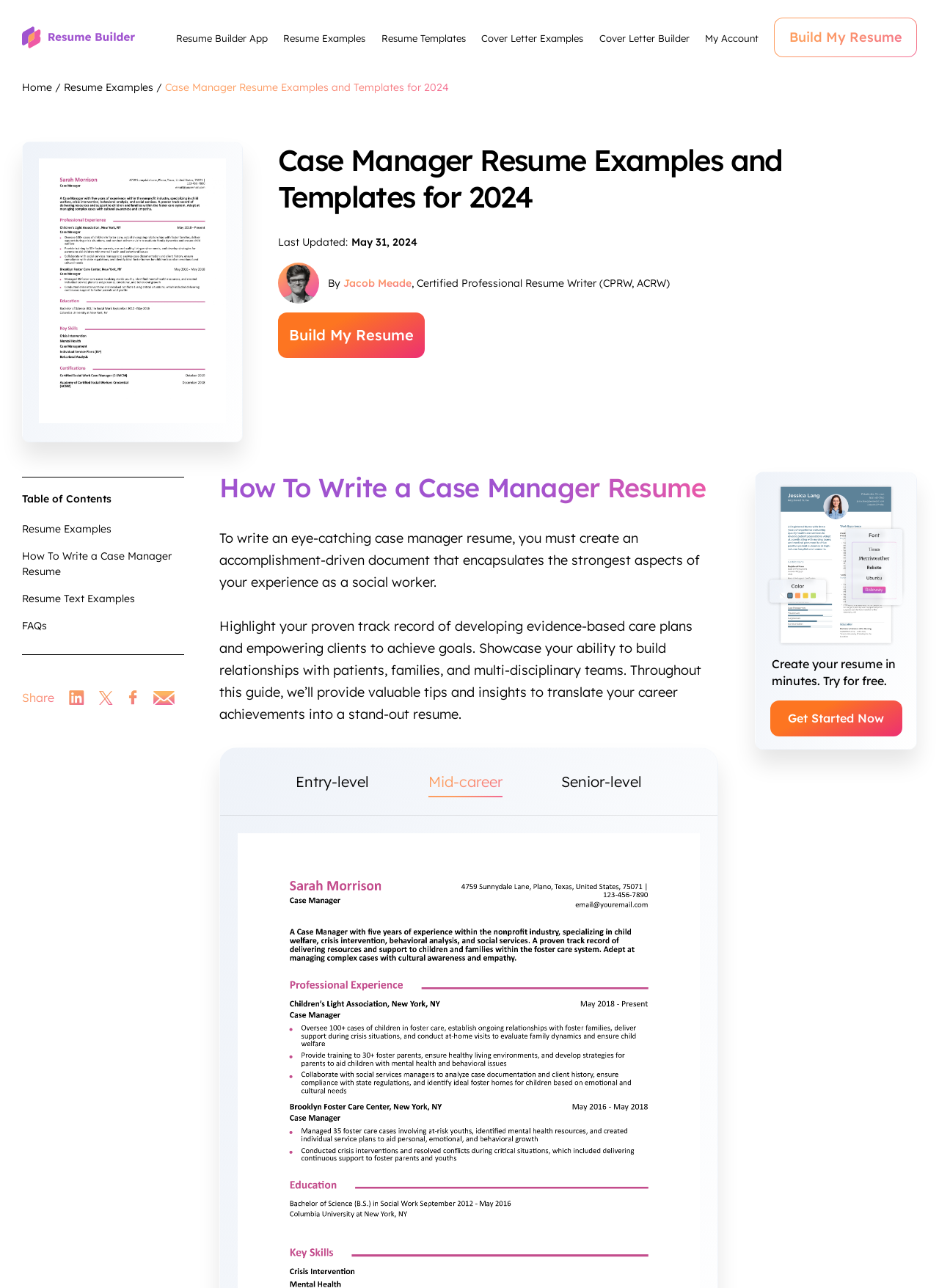What is the topic of the webpage?
Based on the visual, give a brief answer using one word or a short phrase.

Case Manager Resume Examples and Templates